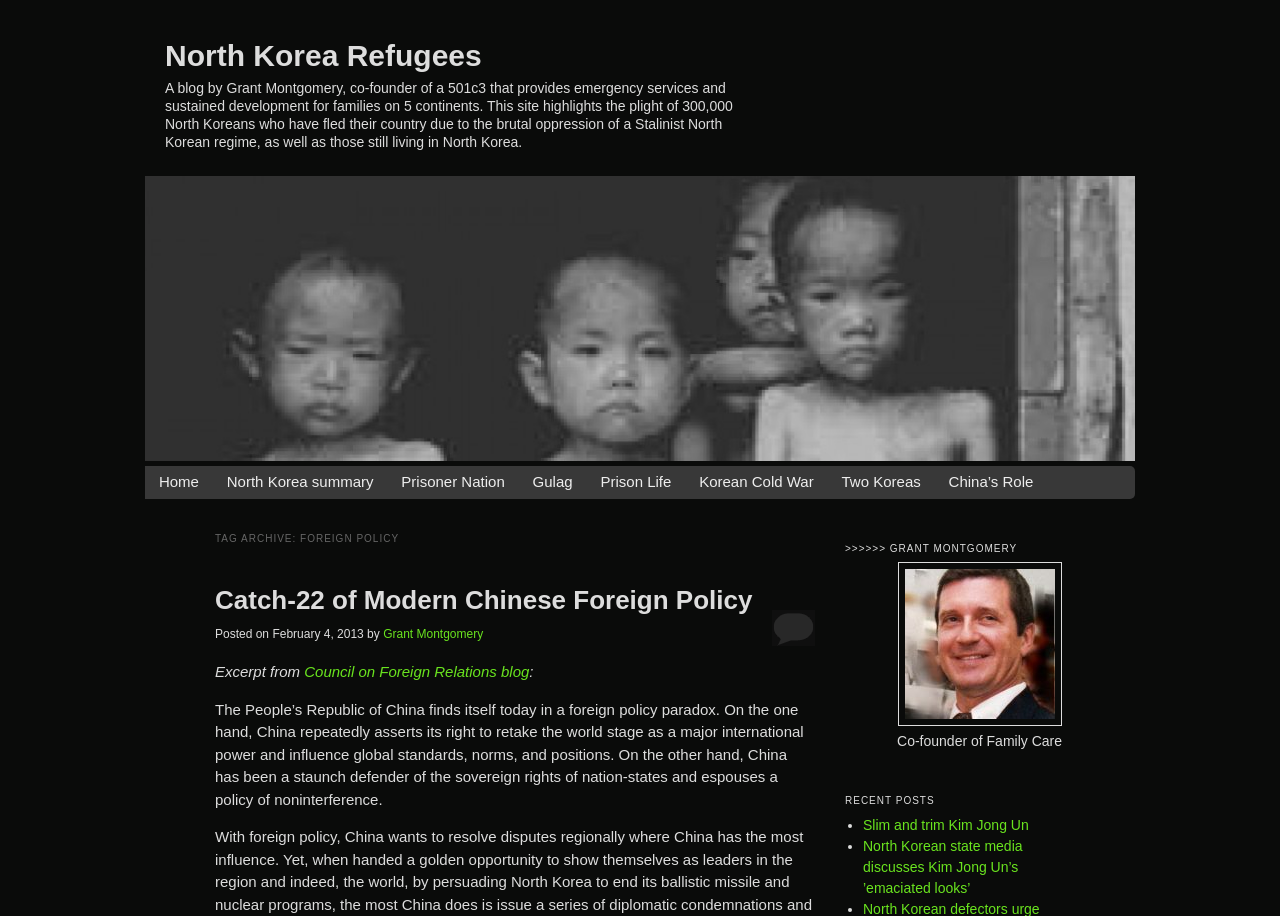Please identify the bounding box coordinates of the element that needs to be clicked to execute the following command: "Click on the 'Home' link". Provide the bounding box using four float numbers between 0 and 1, formatted as [left, top, right, bottom].

[0.124, 0.514, 0.155, 0.539]